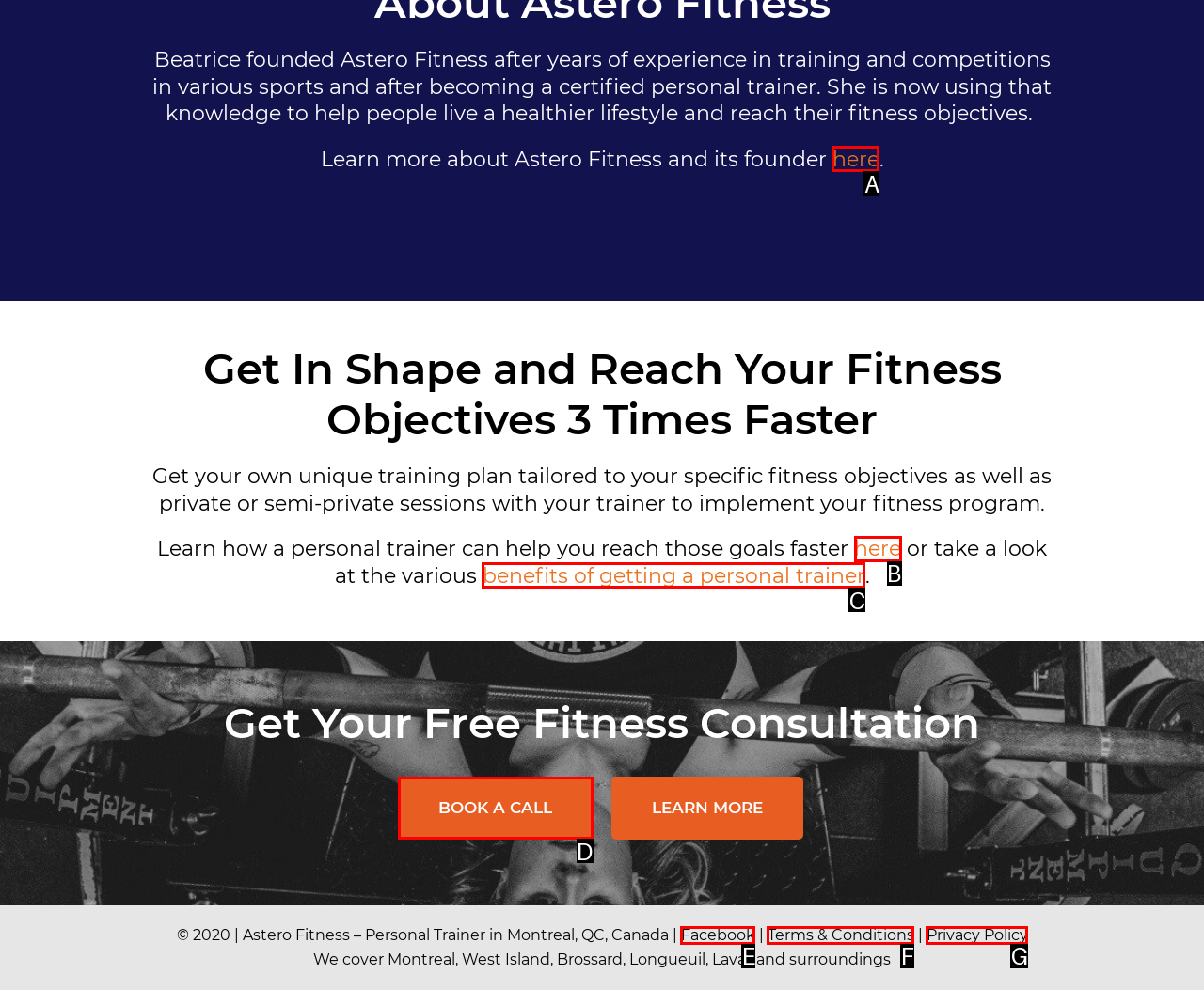Point out the option that best suits the description: here
Indicate your answer with the letter of the selected choice.

A